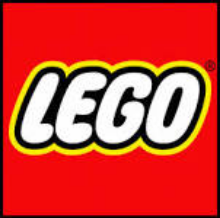What is the shape of the logo's lettering?
Kindly answer the question with as much detail as you can.

The LEGO logo's lettering is characterized by its bold and stylized shape, which is easily recognizable and has become synonymous with the brand's identity. The boldness and stylization of the lettering make it more prominent and attention-grabbing.